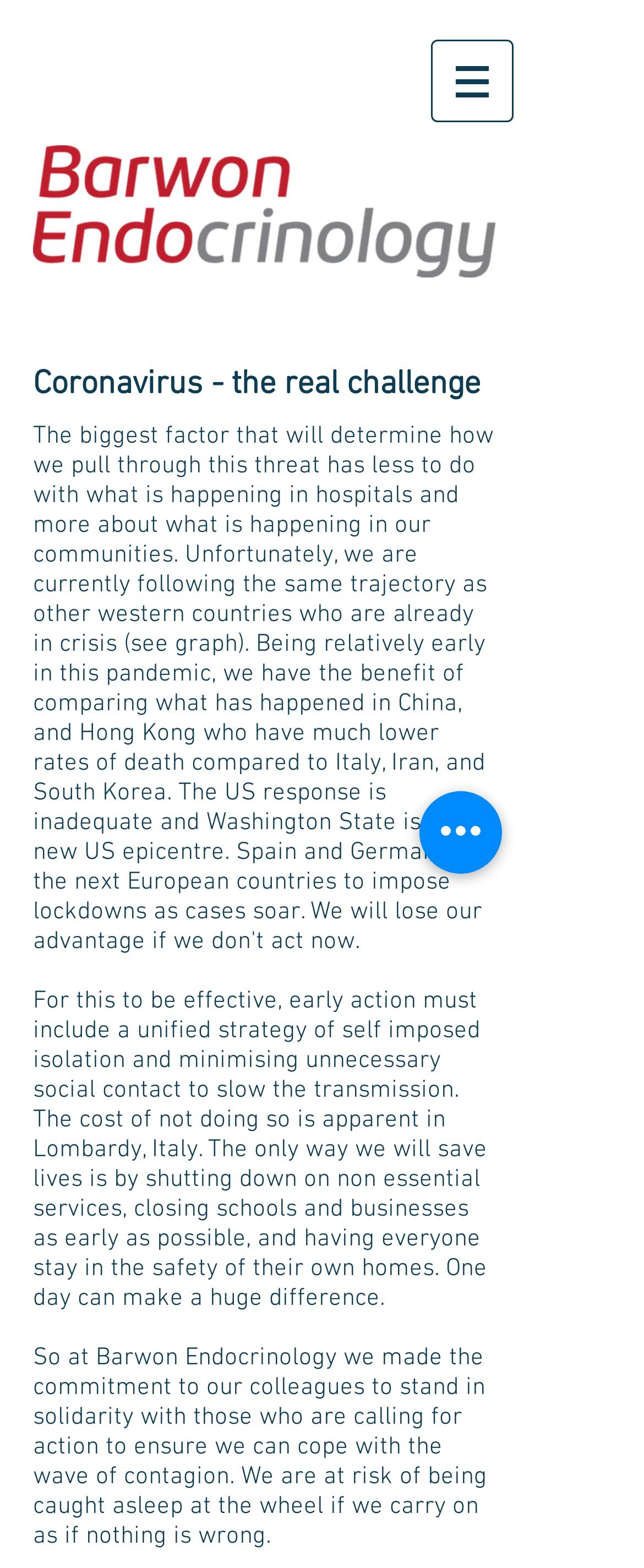What is the purpose of the 'Quick actions' button?
Please provide a single word or phrase answer based on the image.

Unknown